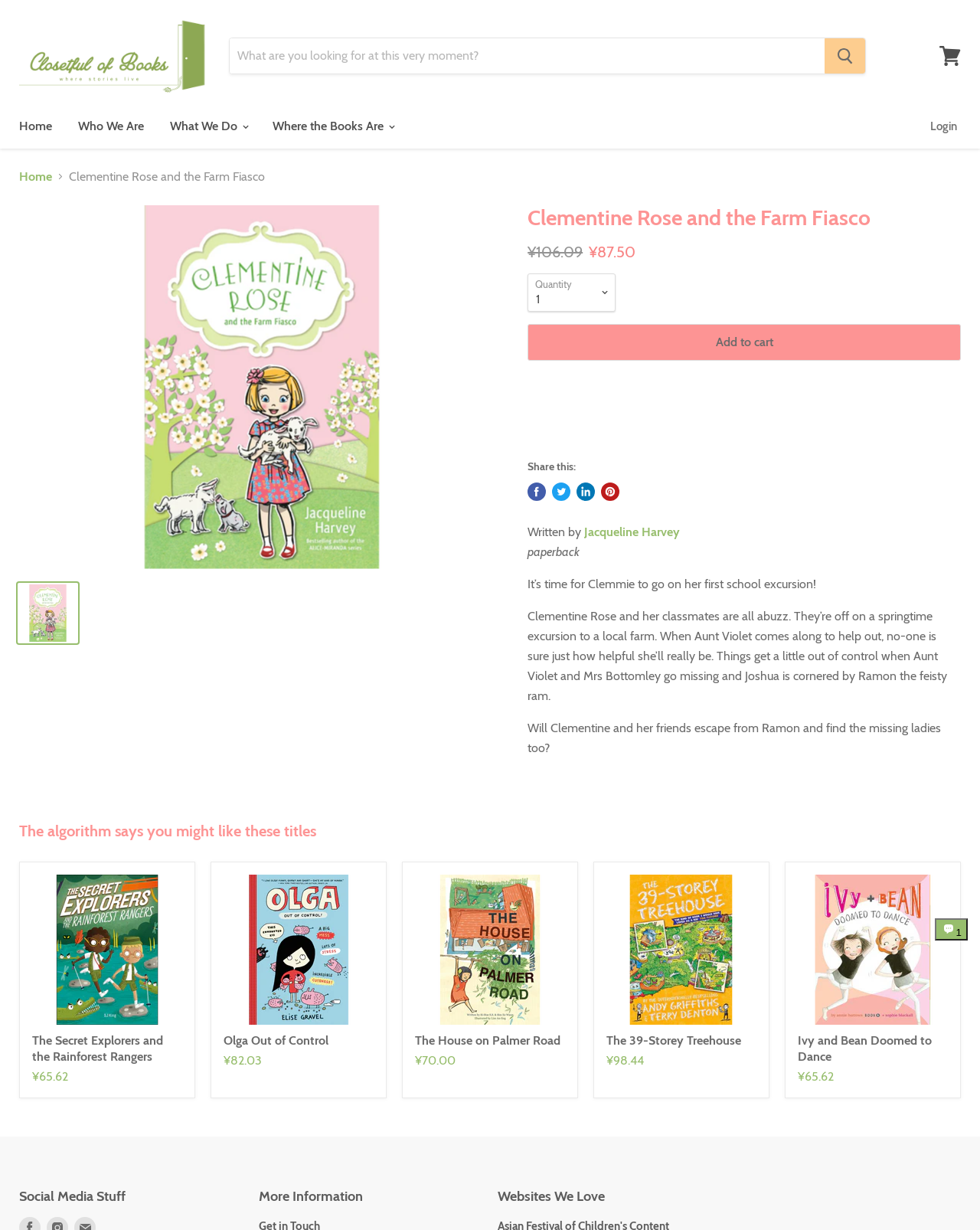Determine the bounding box coordinates of the clickable element necessary to fulfill the instruction: "Share on Facebook". Provide the coordinates as four float numbers within the 0 to 1 range, i.e., [left, top, right, bottom].

[0.538, 0.392, 0.557, 0.407]